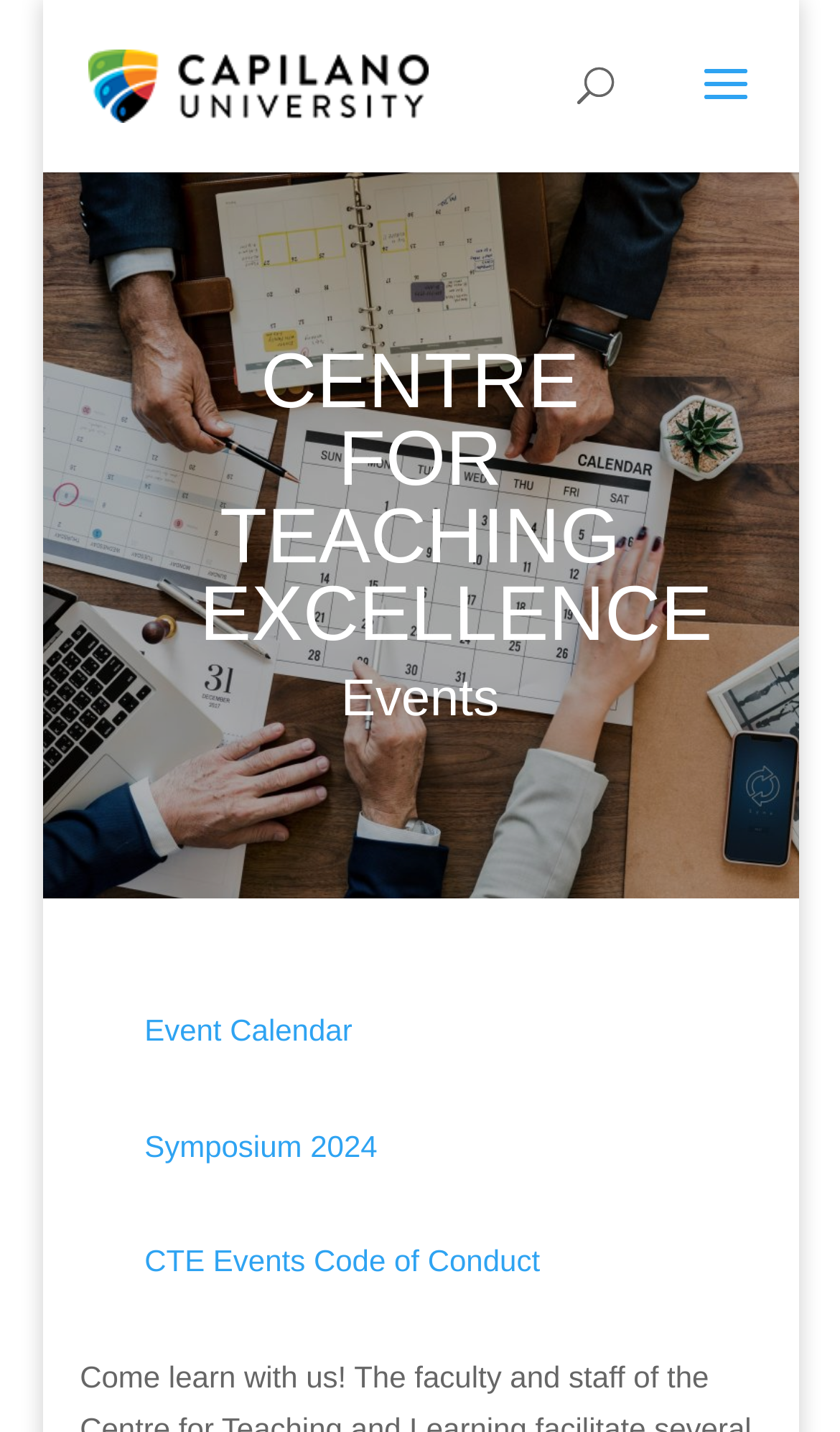What is the text of the main heading on the page?
Using the picture, provide a one-word or short phrase answer.

CENTRE FOR TEACHING EXCELLENCE